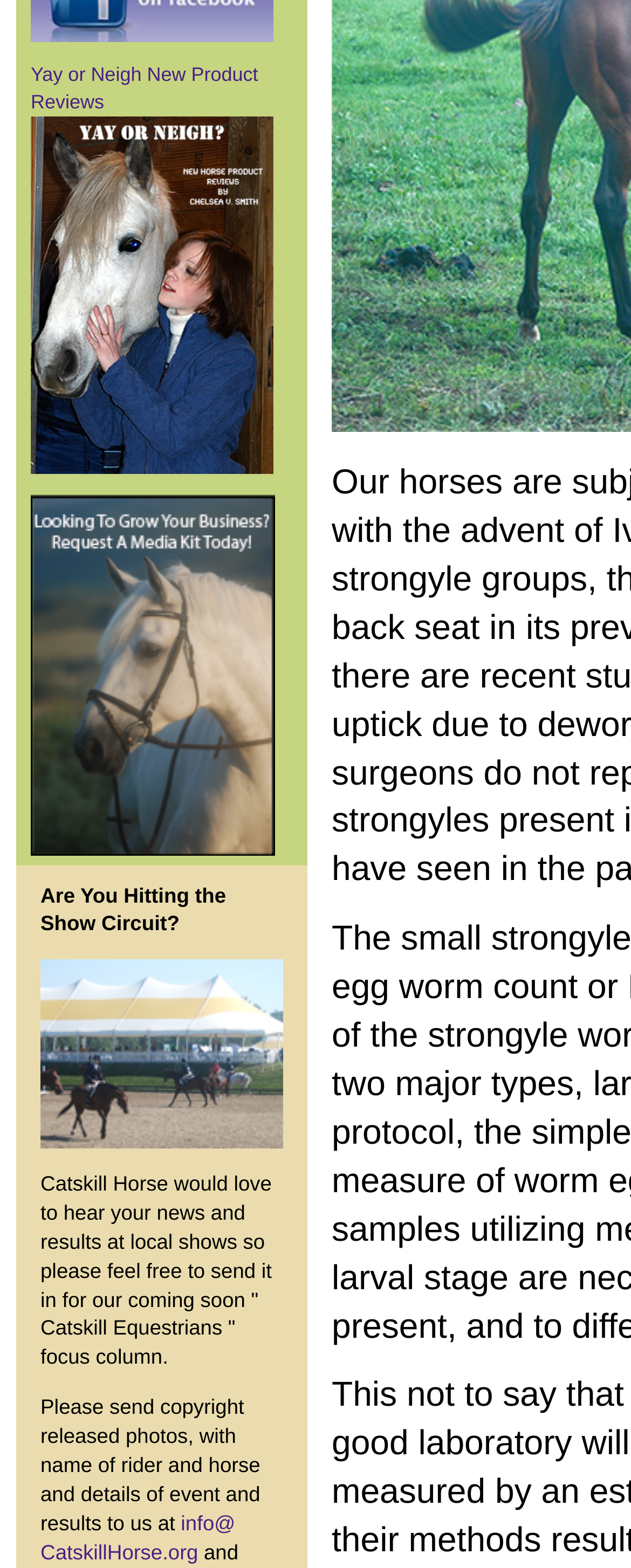Based on the element description info@CatskillHorse.org, identify the bounding box coordinates for the UI element. The coordinates should be in the format (top-left x, top-left y, bottom-right x, bottom-right y) and within the 0 to 1 range.

[0.064, 0.963, 0.373, 0.997]